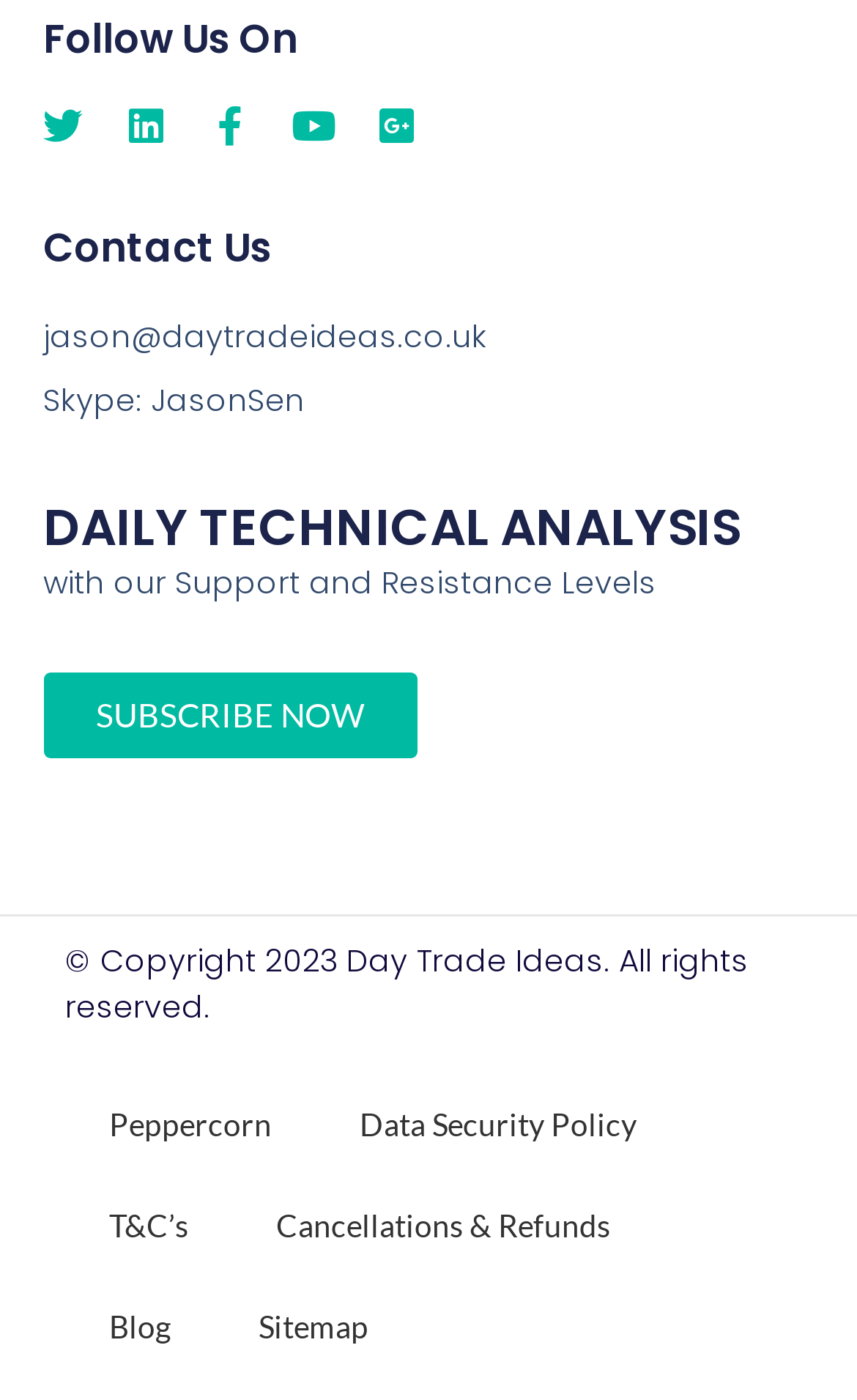Find the bounding box coordinates of the element to click in order to complete the given instruction: "View 'gender identity' page."

None